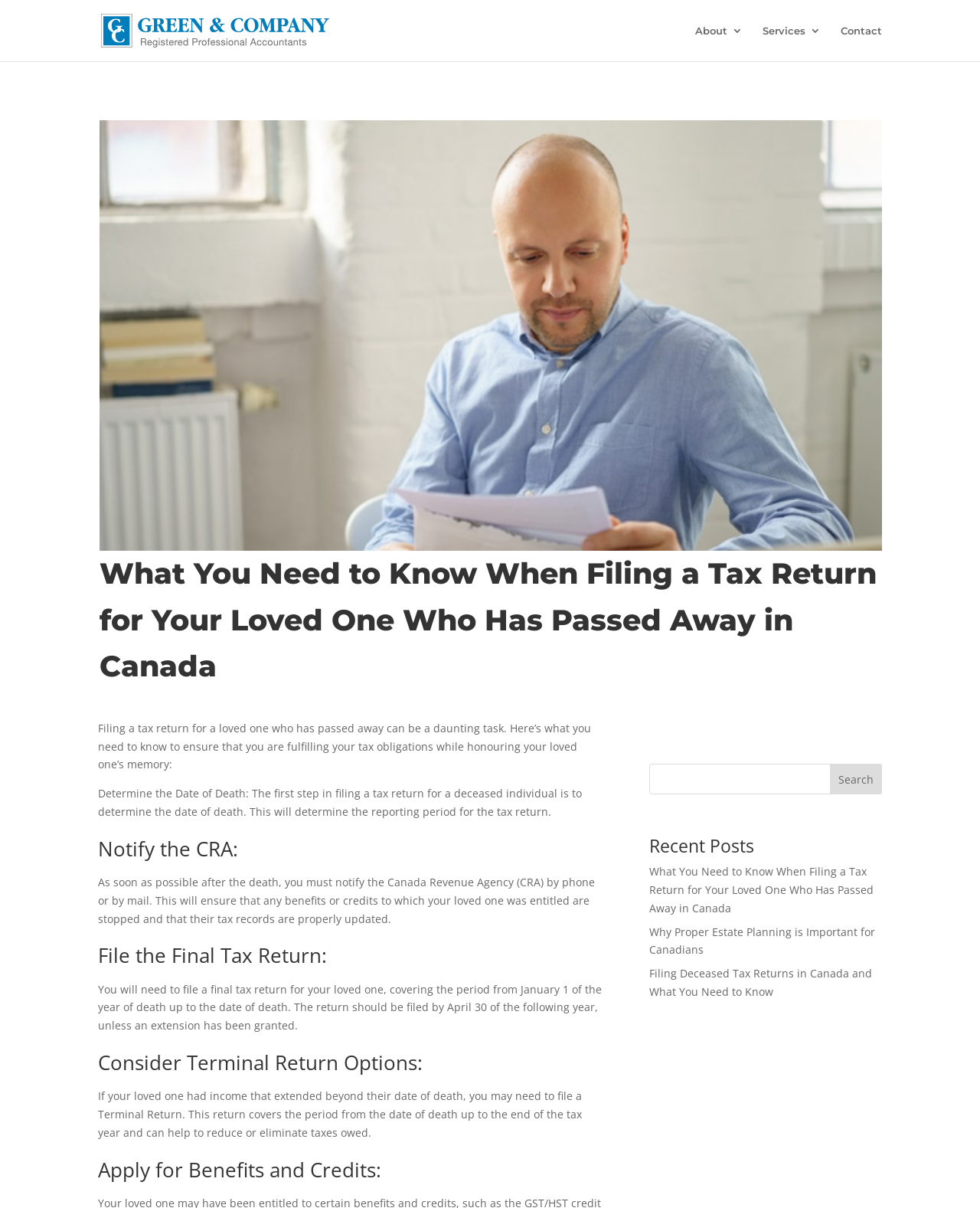Please find the bounding box coordinates of the element's region to be clicked to carry out this instruction: "Search for a topic".

[0.663, 0.632, 0.9, 0.657]